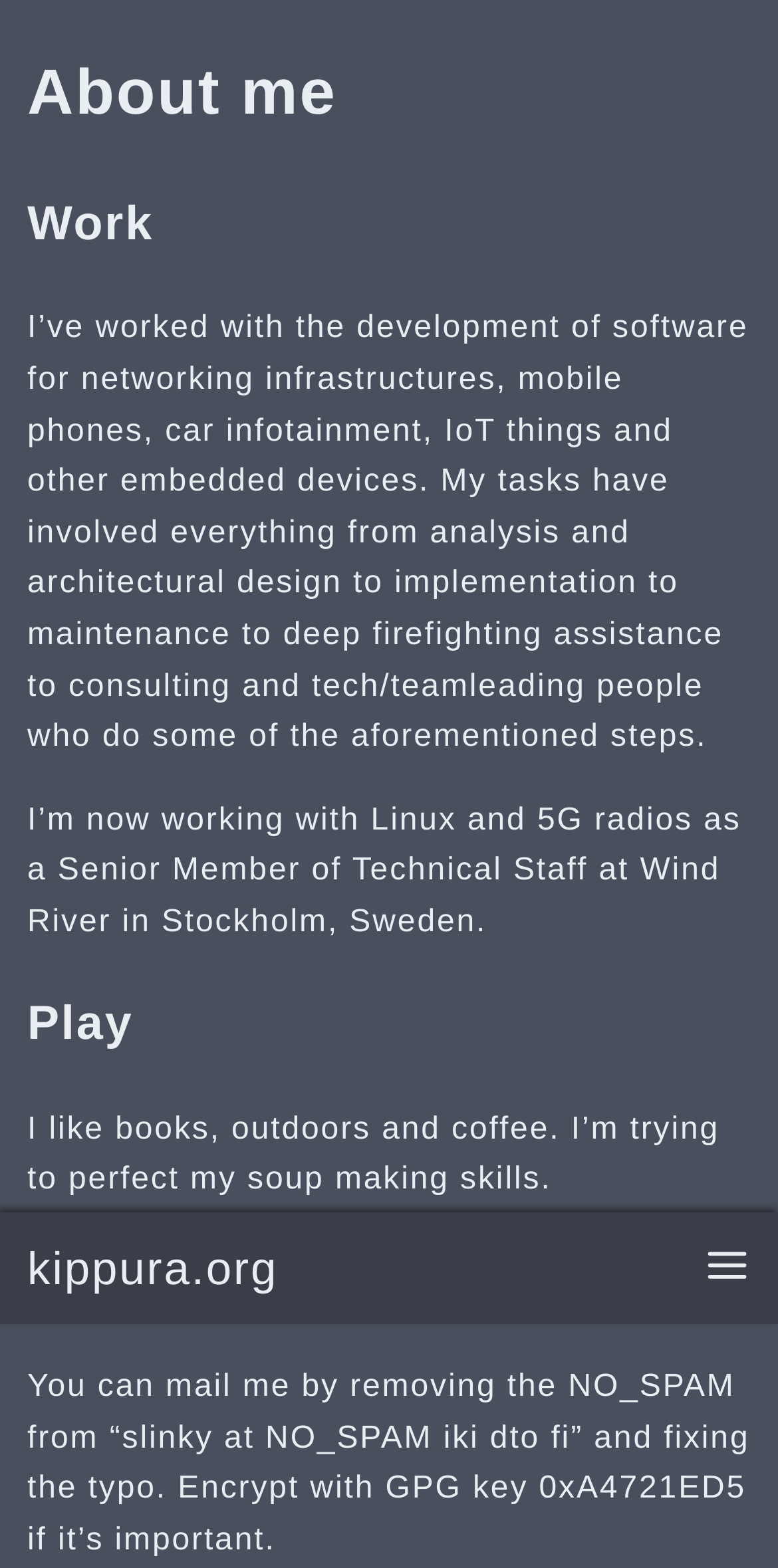Please provide a one-word or short phrase answer to the question:
What is the author's hobby?

making soup